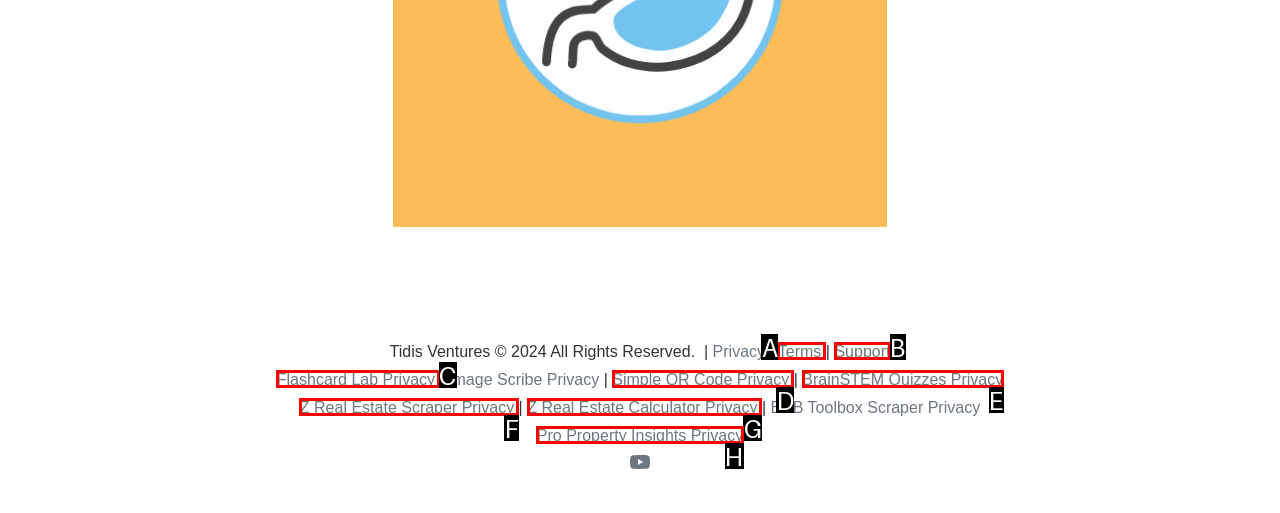Please determine which option aligns with the description: Terms. Respond with the option’s letter directly from the available choices.

A